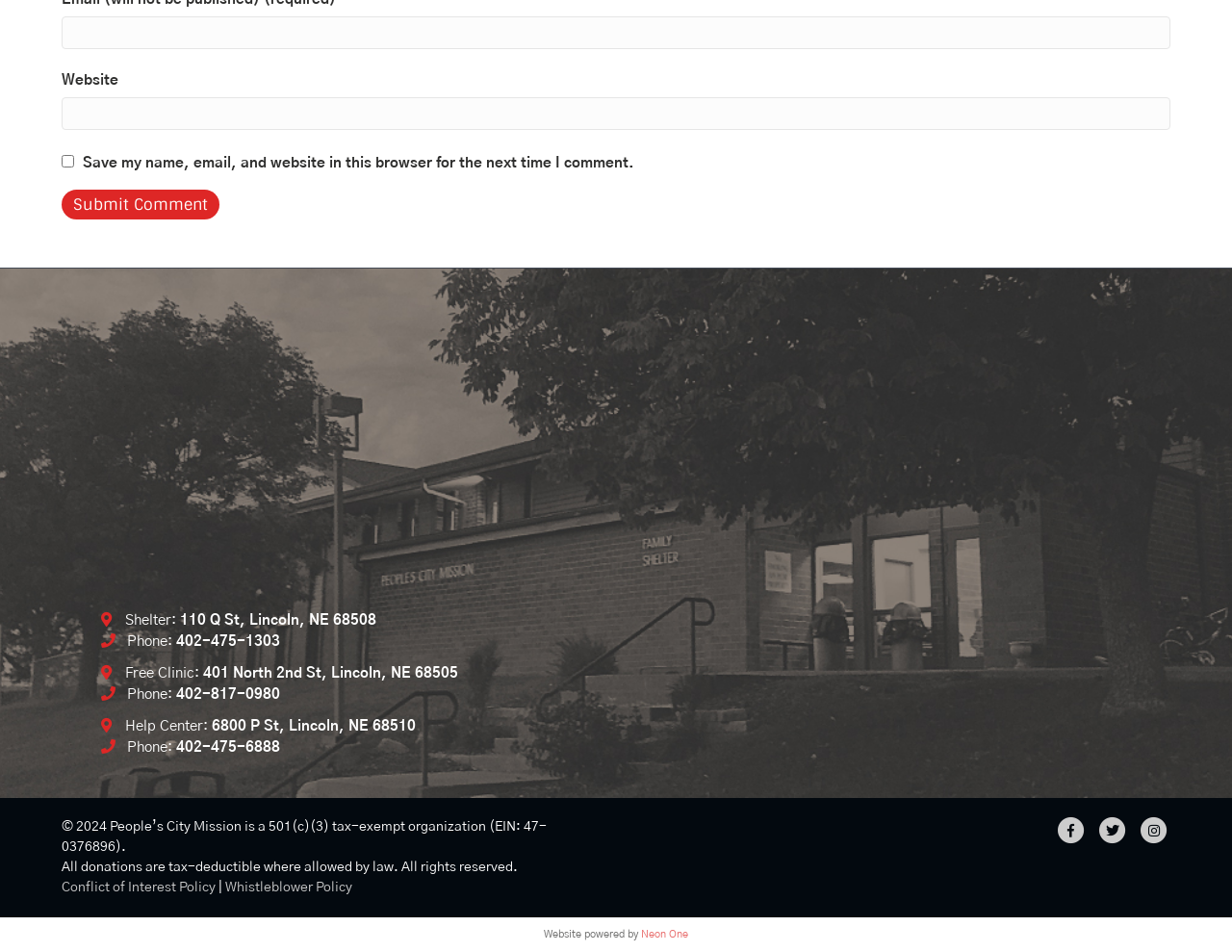Please determine the bounding box coordinates of the element to click in order to execute the following instruction: "View the Conflict of Interest Policy". The coordinates should be four float numbers between 0 and 1, specified as [left, top, right, bottom].

[0.05, 0.925, 0.175, 0.939]